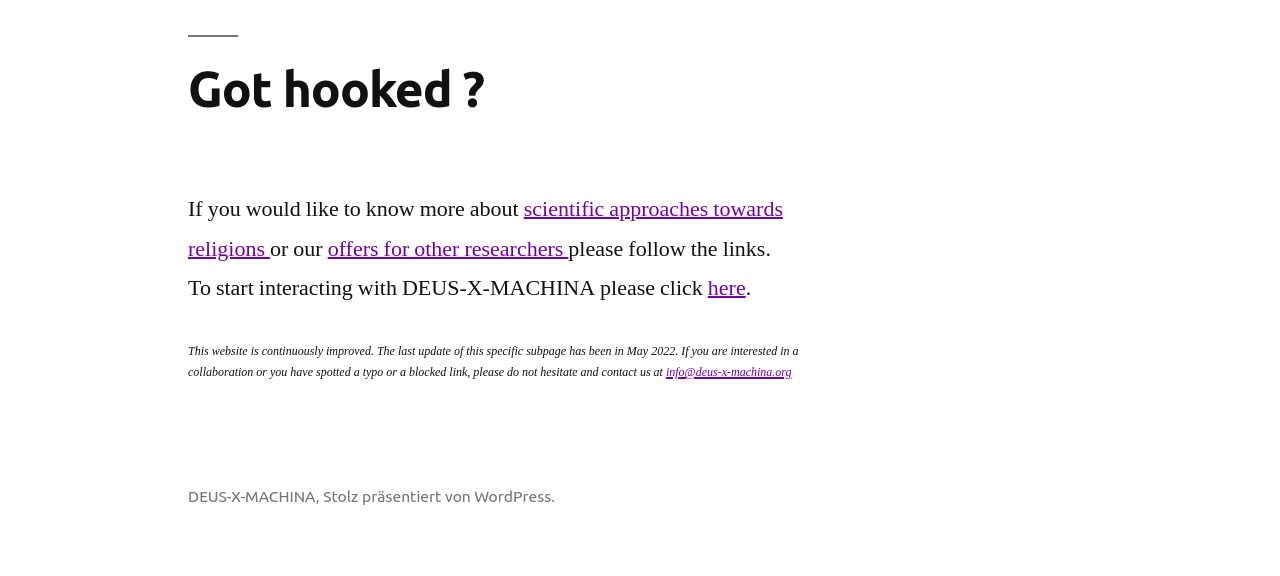When was the last update of this subpage?
Give a one-word or short phrase answer based on the image.

May 2022